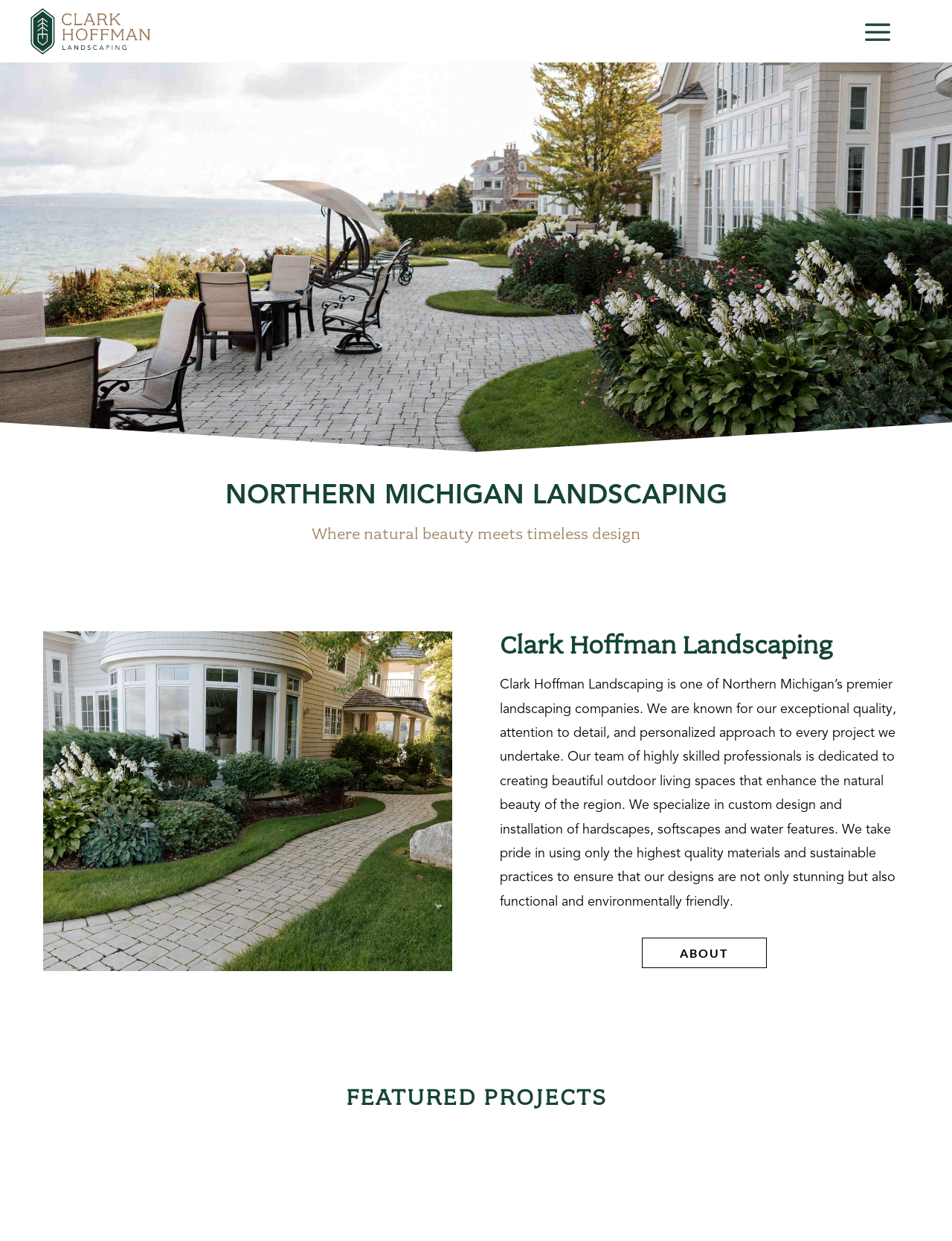Look at the image and give a detailed response to the following question: What type of projects does the company specialize in?

I found this information by reading the StaticText element at [0.525, 0.644, 0.884, 0.674] which mentions that the company specializes in custom design and installation of hardscapes, softscapes, and water features.